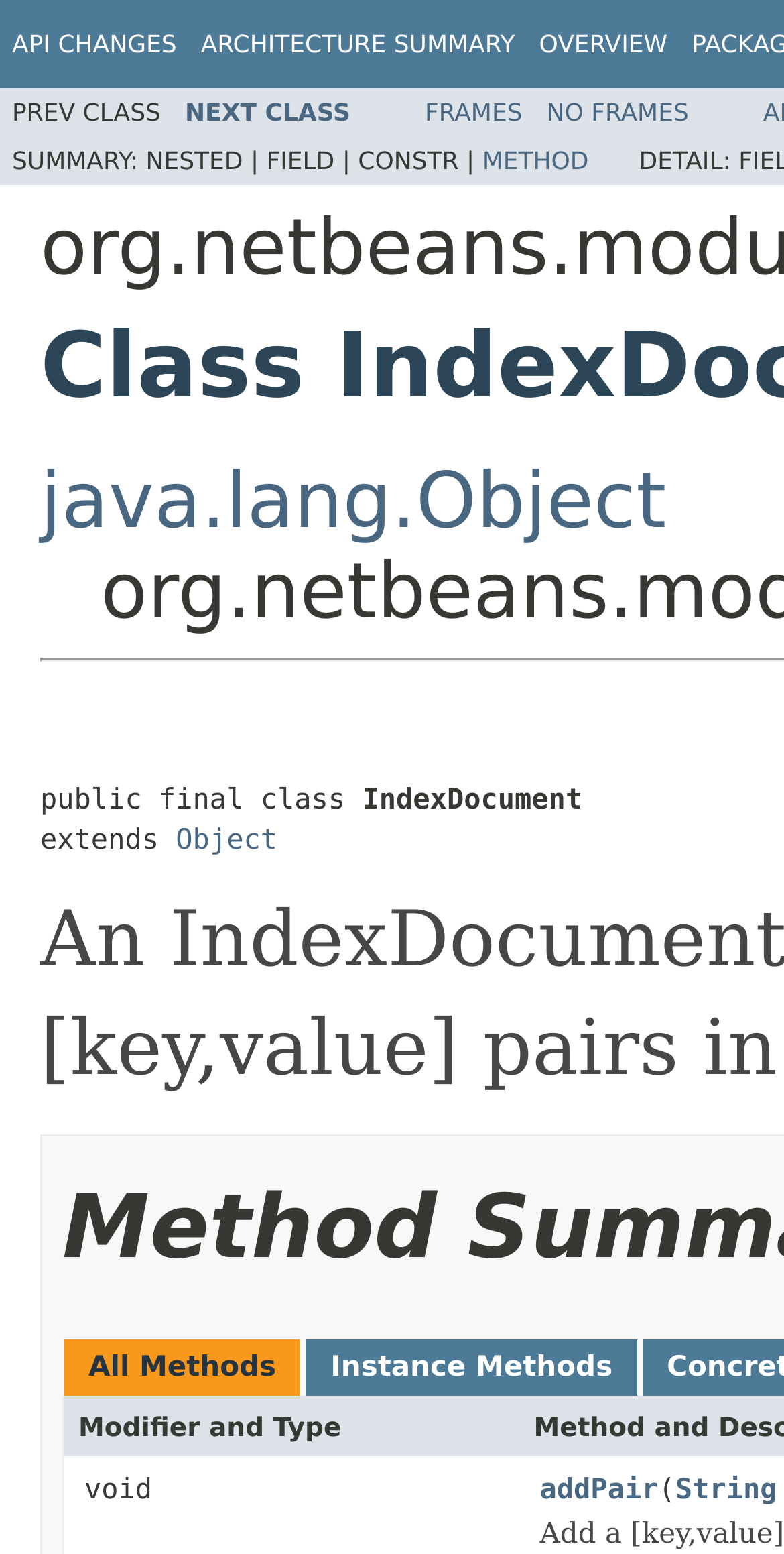Please identify the bounding box coordinates for the region that you need to click to follow this instruction: "view METHOD".

[0.615, 0.094, 0.751, 0.112]